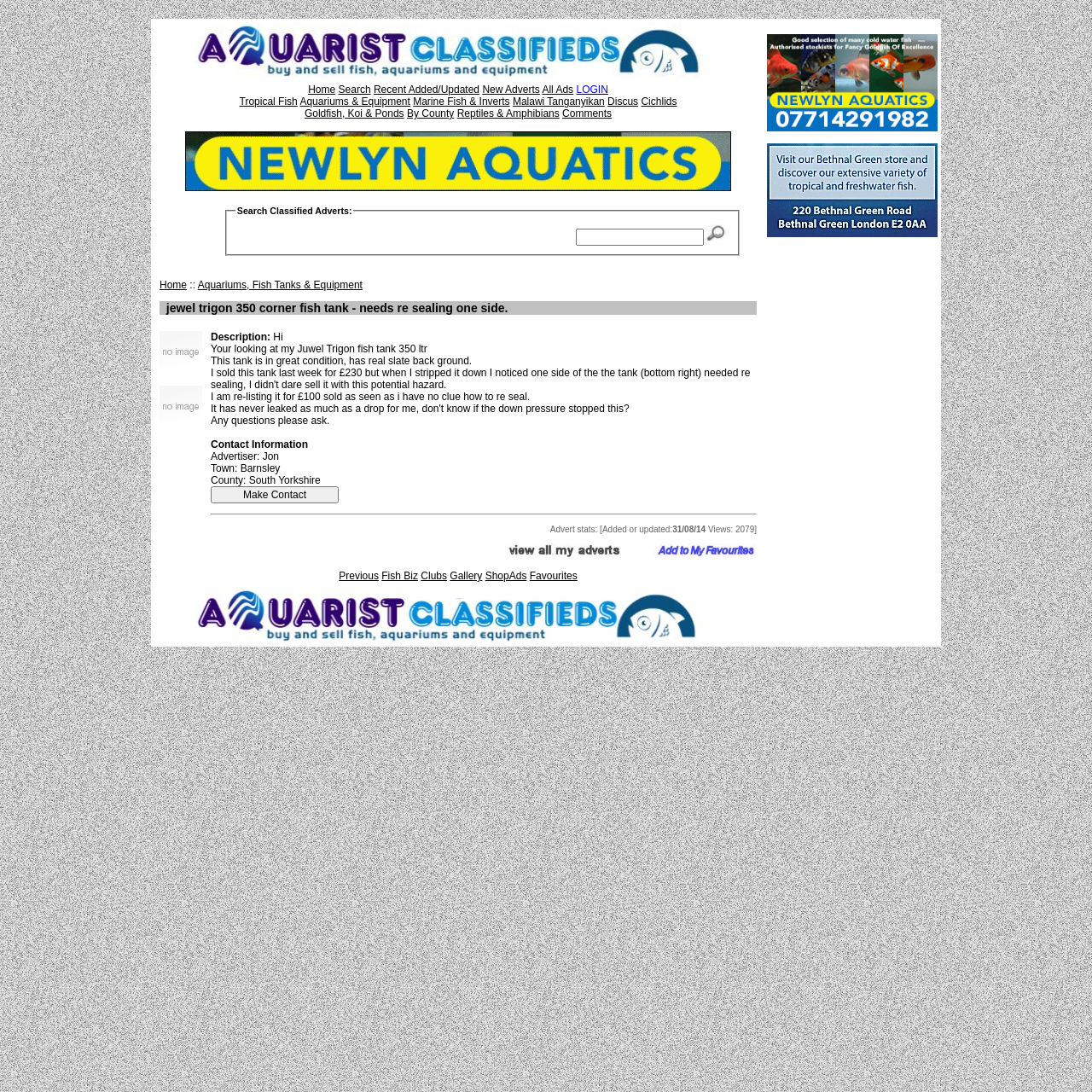Provide a short, one-word or phrase answer to the question below:
How much was the fish tank sold for last week?

£230